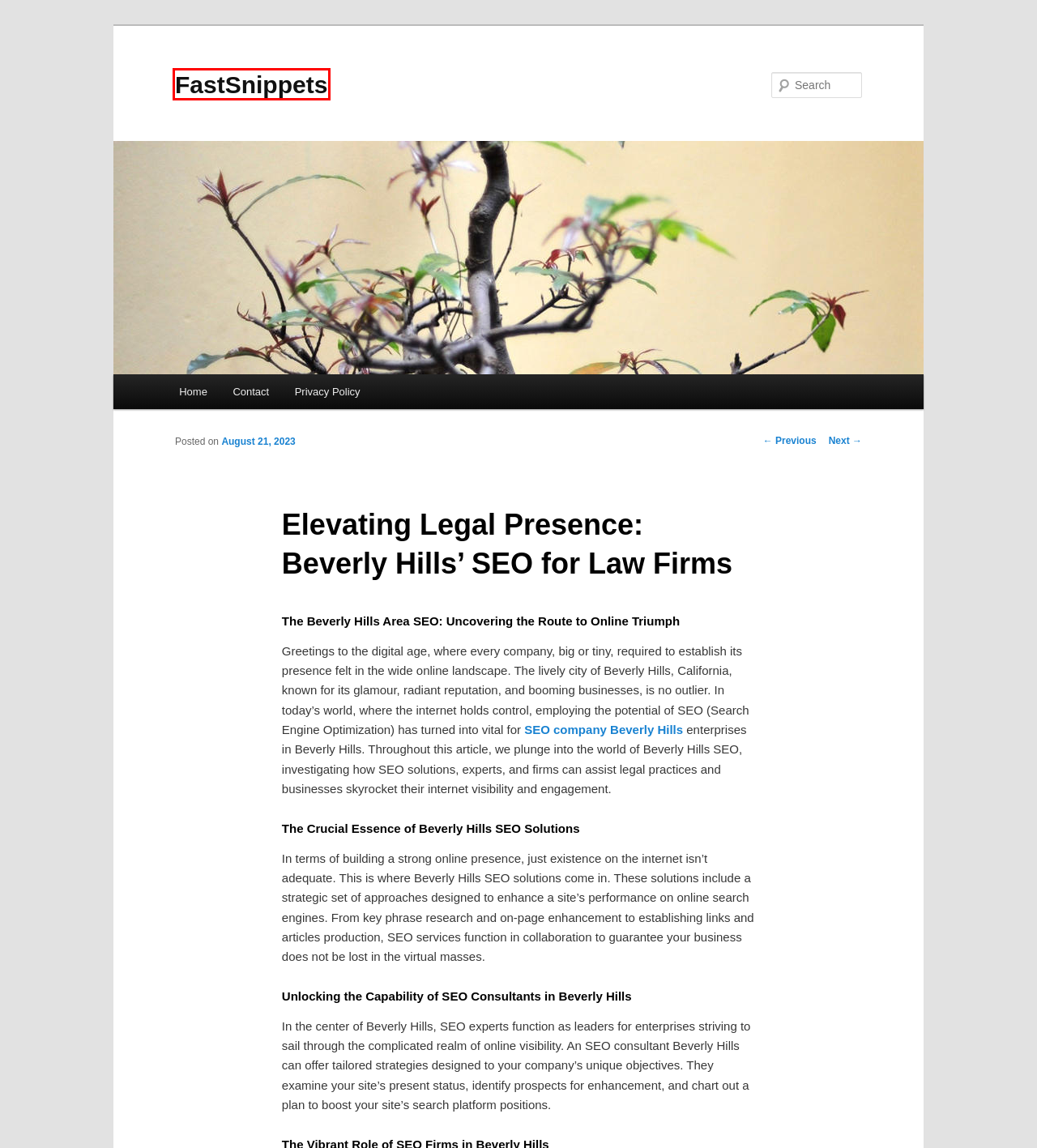Given a webpage screenshot with a UI element marked by a red bounding box, choose the description that best corresponds to the new webpage that will appear after clicking the element. The candidates are:
A. FastSnippets
B. Pro Gun Shirts: Make a Bold Statement | FastSnippets
C. Advertising & Marketing | FastSnippets
D. Beverly Hills SEO Services Company, Digital Marketing Experts Near Beverly Hills
E. Contact | FastSnippets
F. Merissa | FastSnippets
G. Privacy Policy | FastSnippets
H. Buffalo’s Premier SEO Company: Crafting Online Excellence | FastSnippets

A